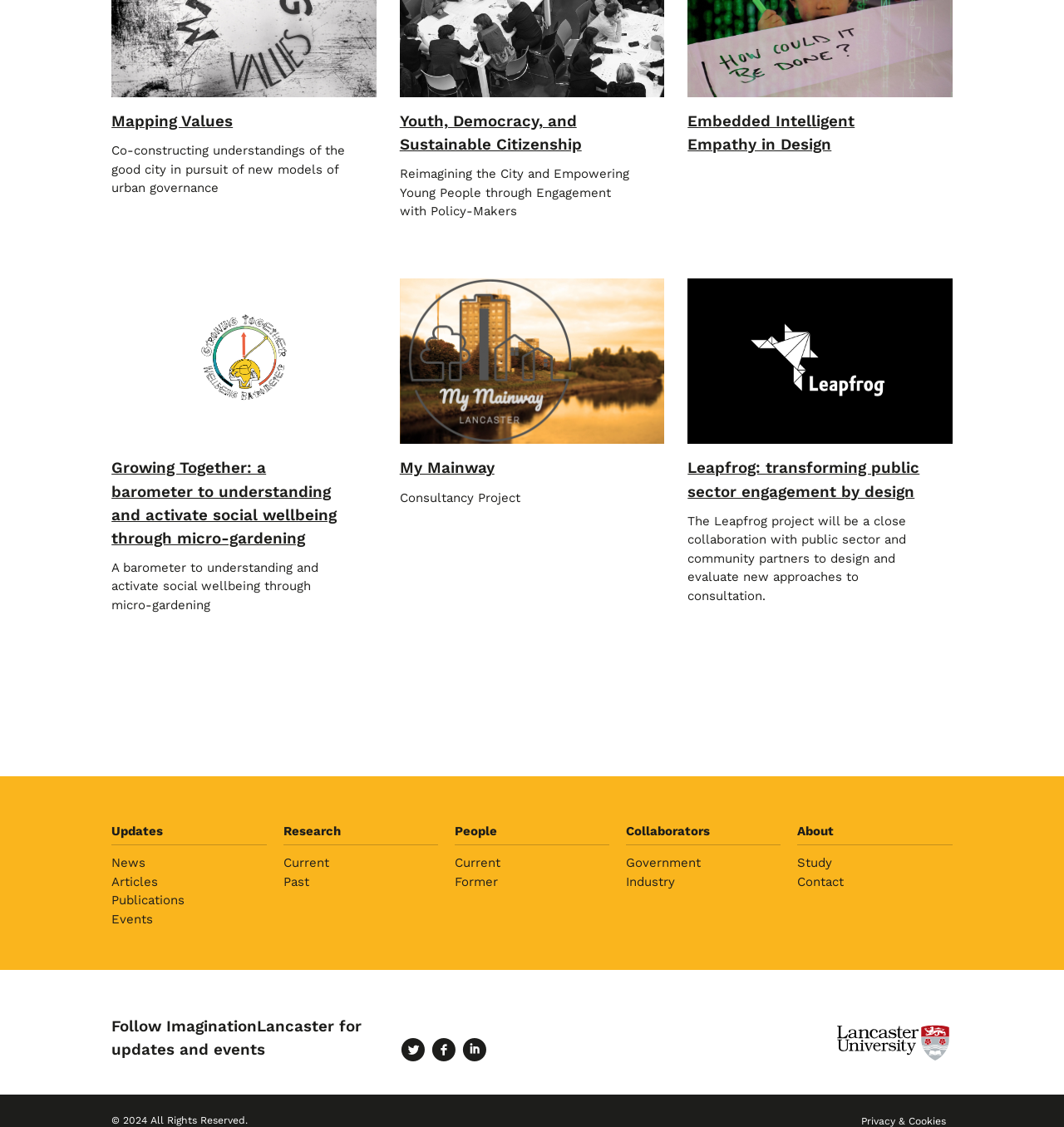Highlight the bounding box coordinates of the element you need to click to perform the following instruction: "Click on the 'About' menu item."

[0.742, 0.726, 0.903, 0.824]